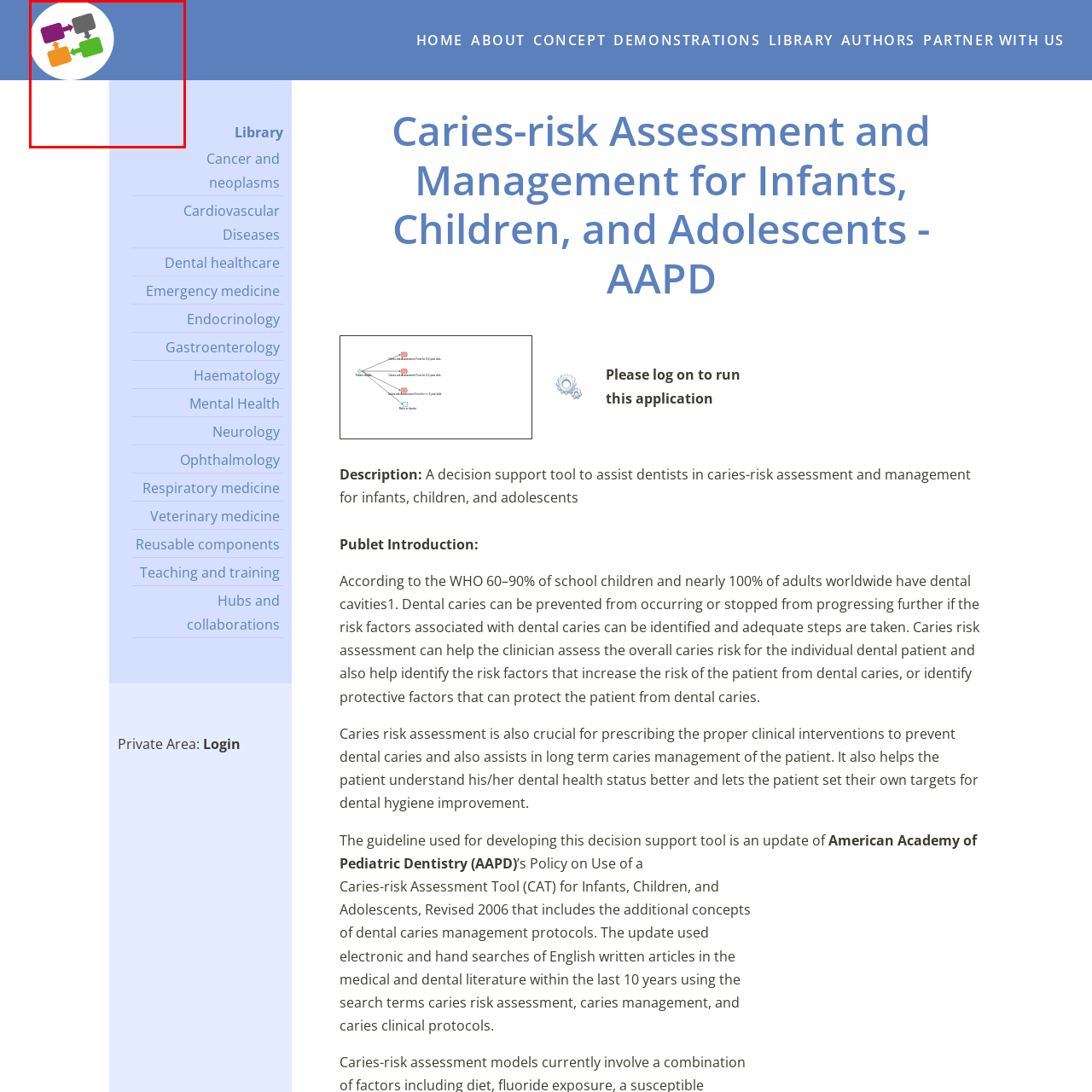How many shapes are interconnected in the diagram?
Inspect the image within the red bounding box and answer the question in detail.

The diagram consists of four interconnected shapes, which are orange, purple, green, and gray, each with arrows indicating interactions or processes between them.